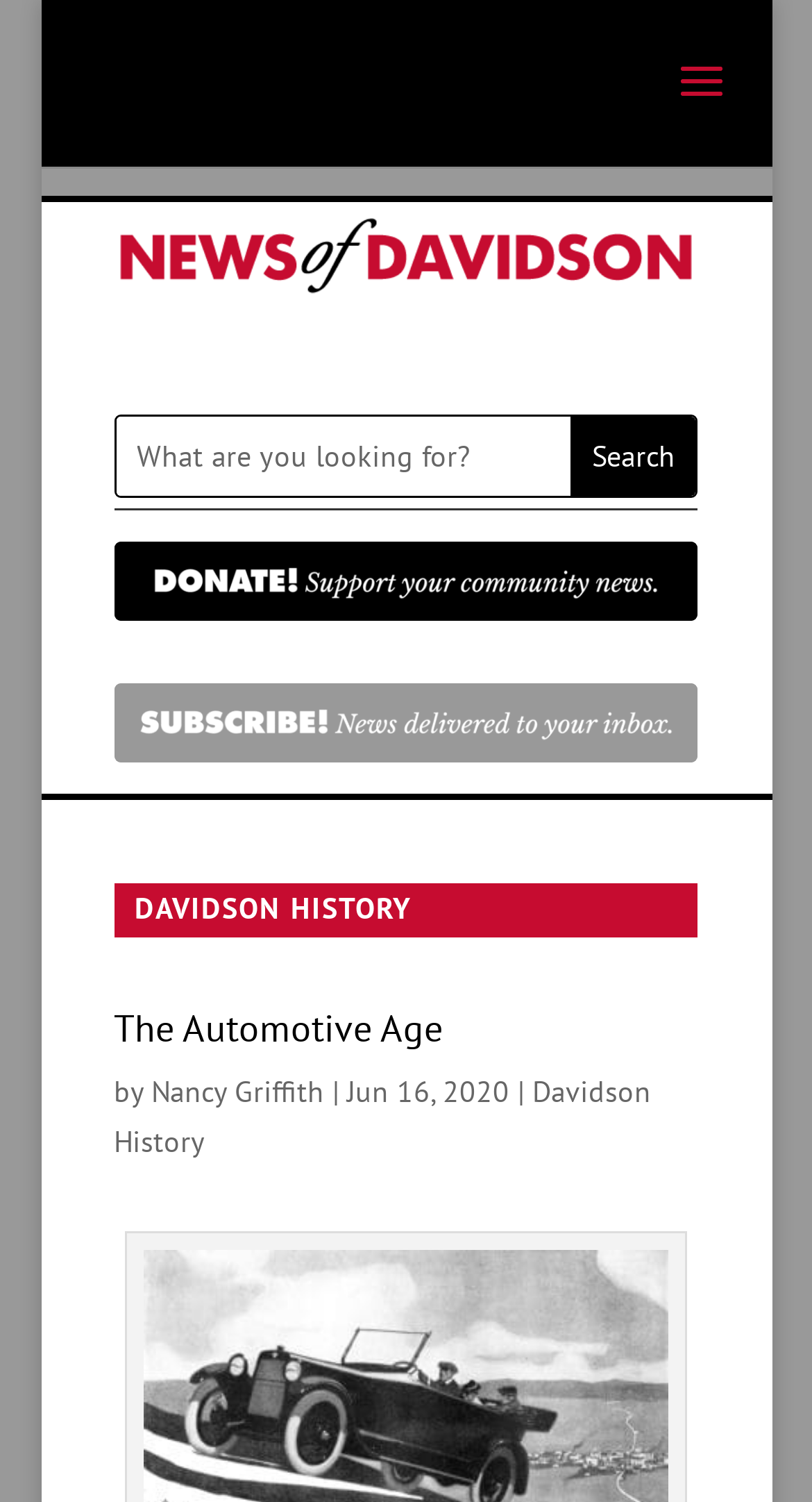What is the name of the author of the article?
Based on the screenshot, provide a one-word or short-phrase response.

Nancy Griffith